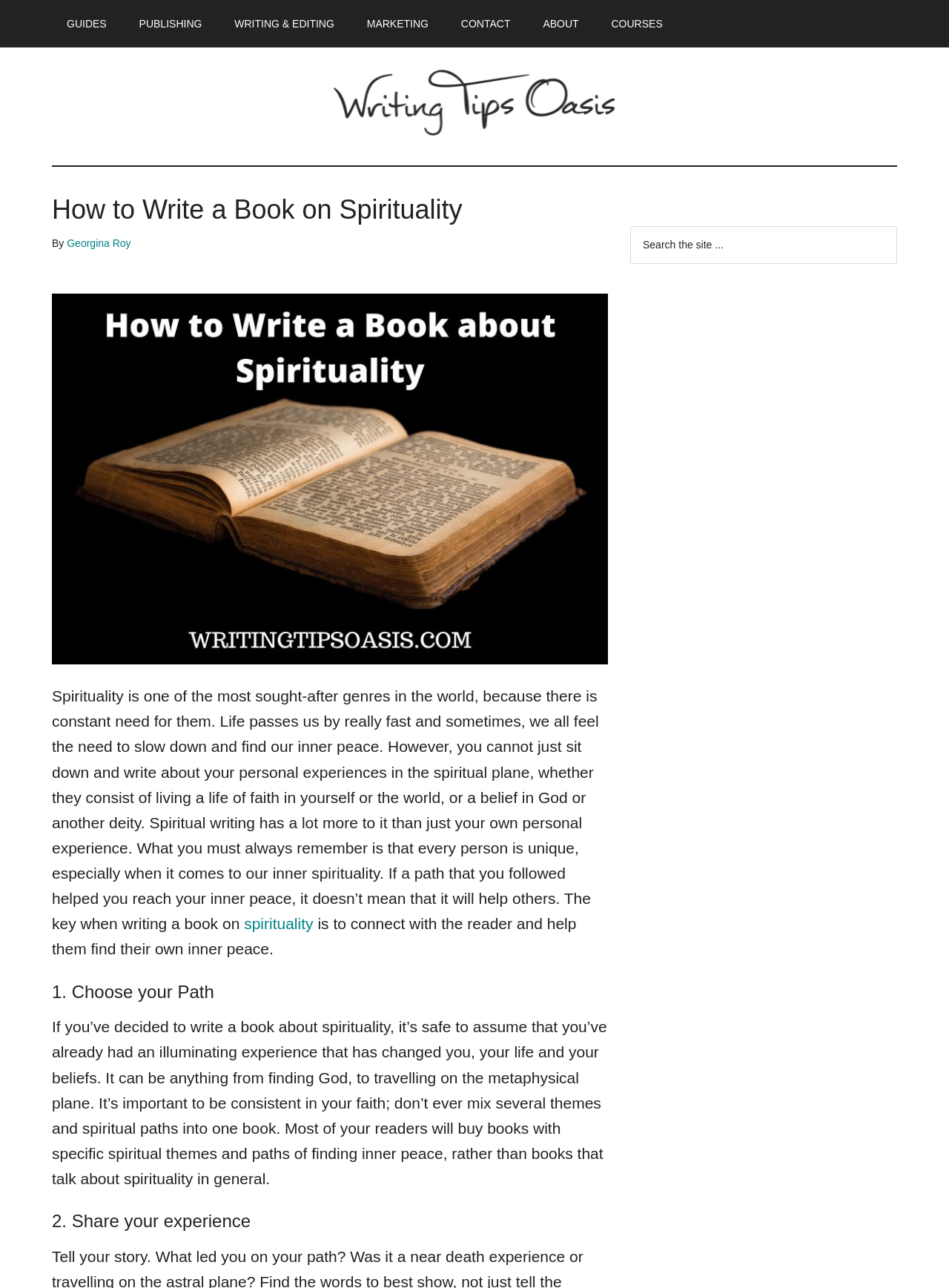Please find and report the bounding box coordinates of the element to click in order to perform the following action: "Click on the 'Writing Tips Oasis' link". The coordinates should be expressed as four float numbers between 0 and 1, in the format [left, top, right, bottom].

[0.352, 0.095, 0.648, 0.108]